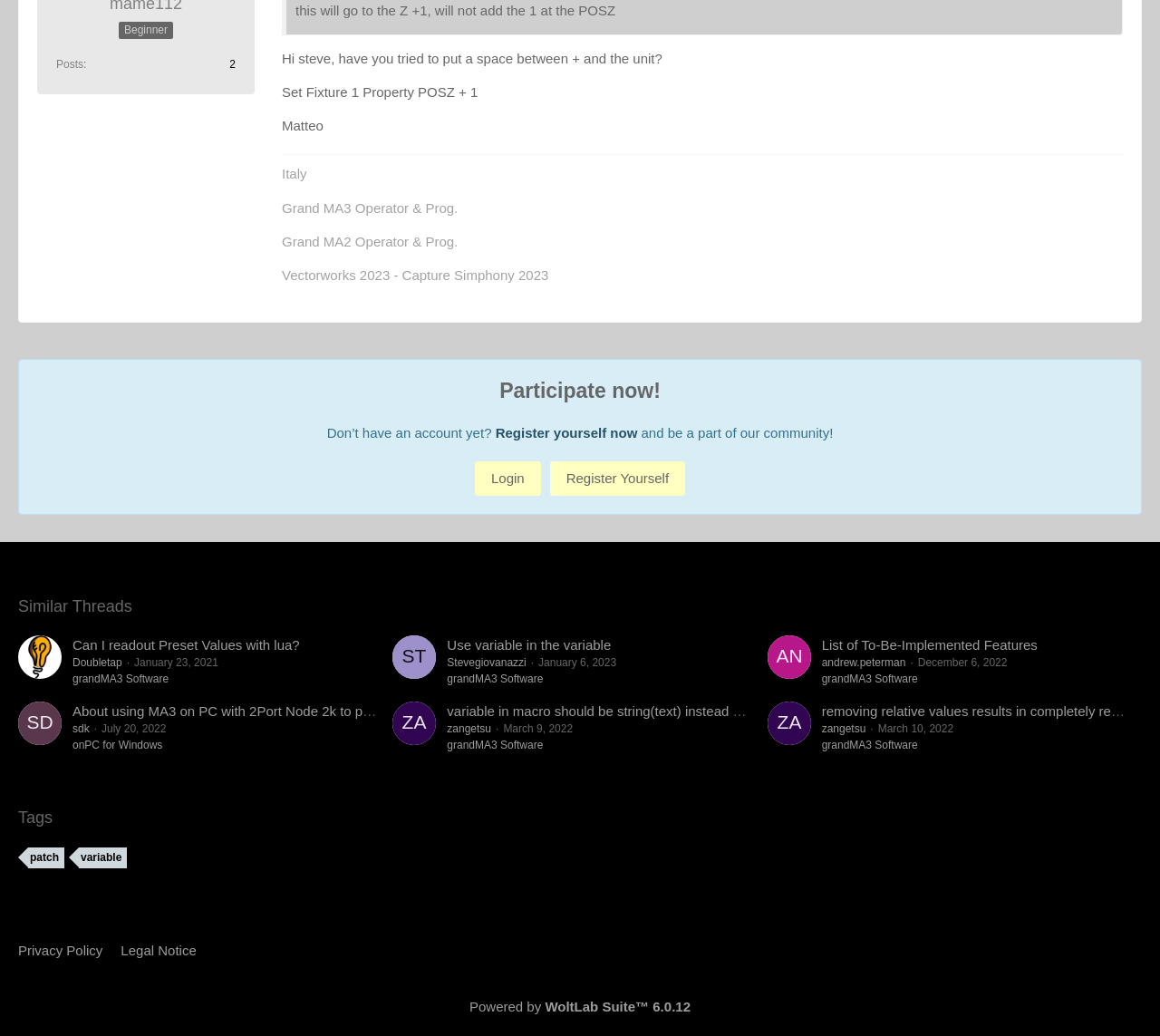Please identify the bounding box coordinates of the element I need to click to follow this instruction: "Read 'About using MA3 on PC with 2Port Node 2k to patch whole light from a theater'".

[0.062, 0.679, 0.47, 0.693]